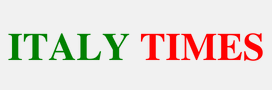Reply to the question with a single word or phrase:
What is the purpose of the logo's design?

to establish a strong visual identity